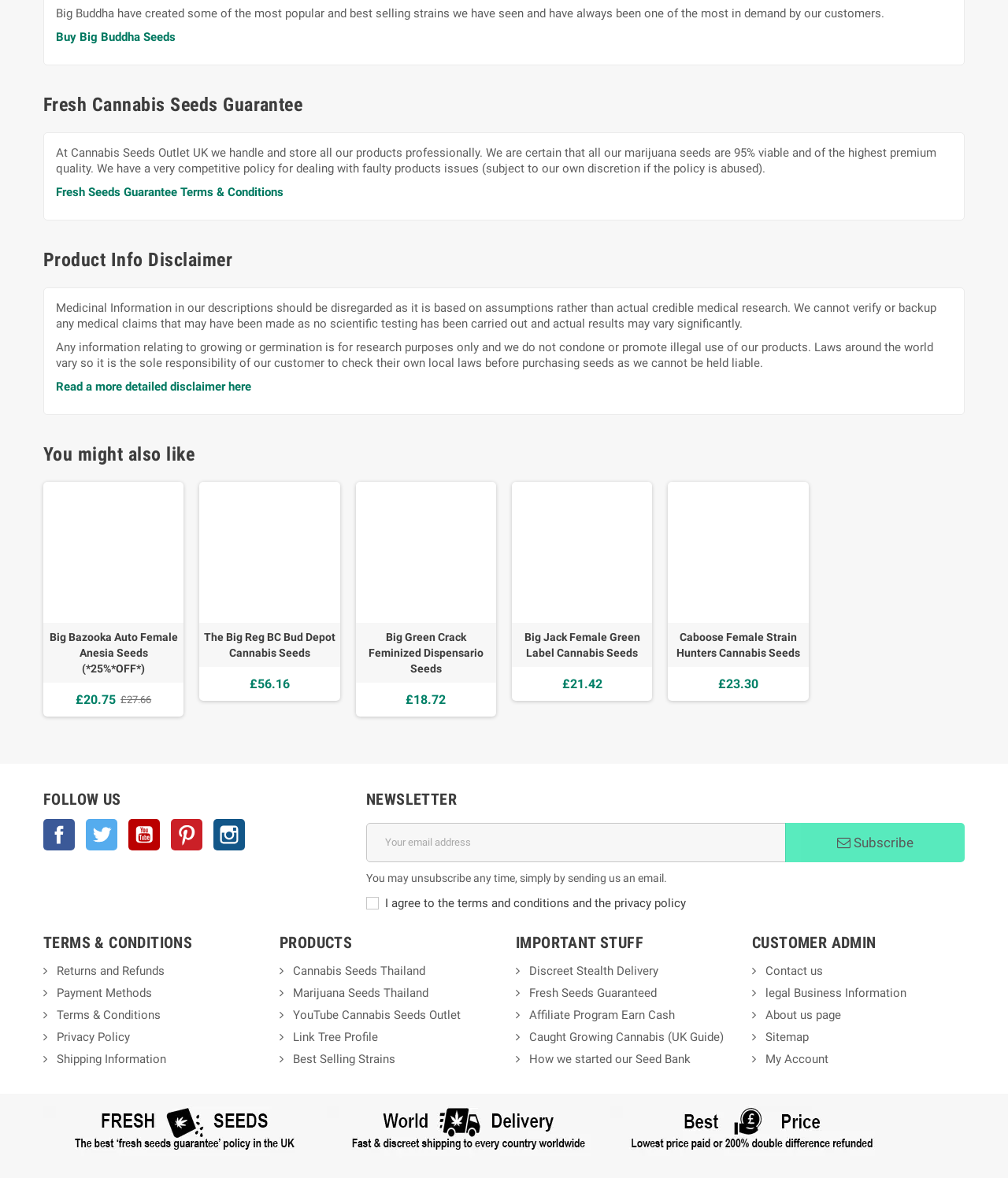What is the price of Big Bazooka Auto Female Anesia Seeds?
Examine the screenshot and reply with a single word or phrase.

£20.75